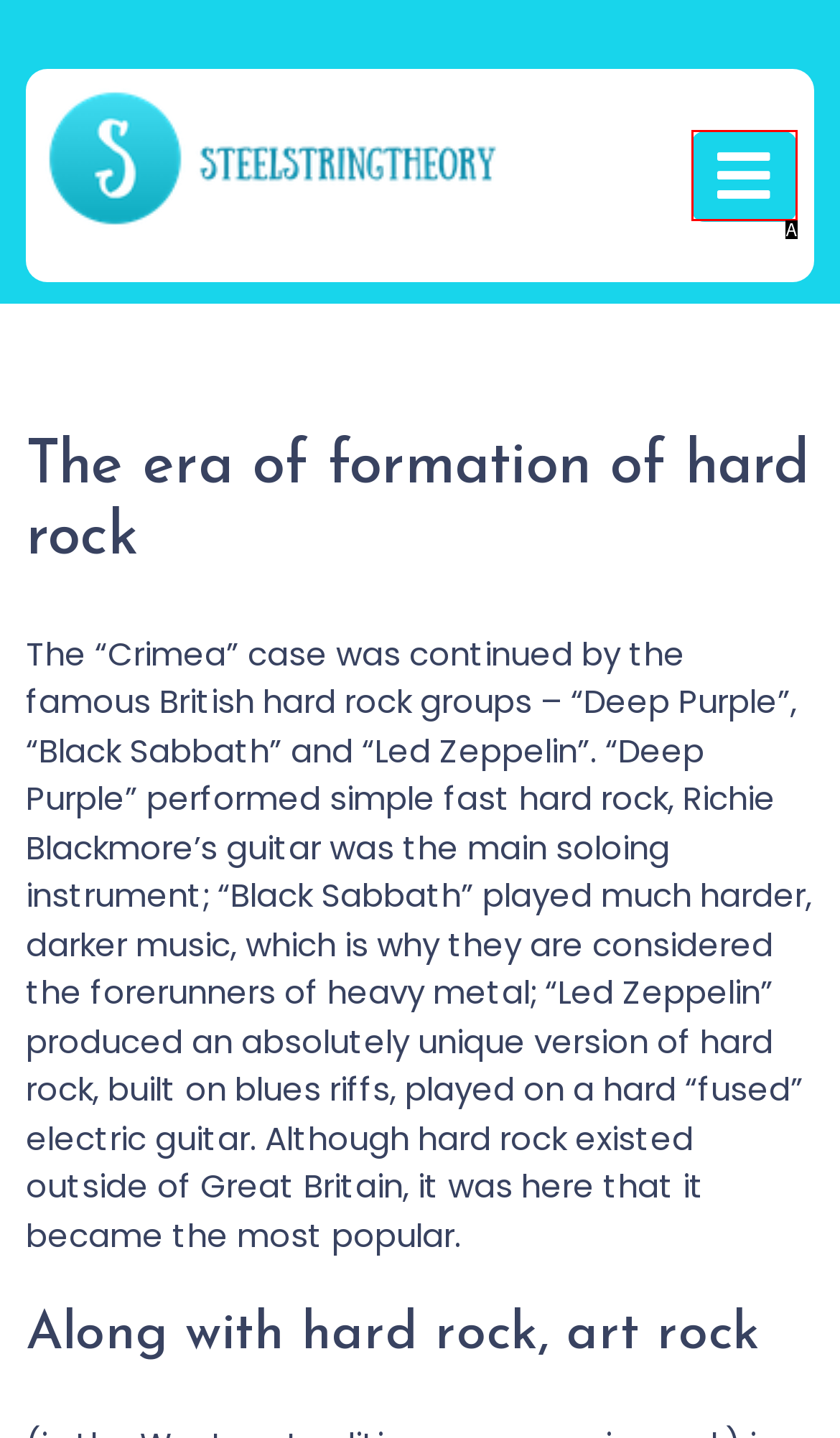Determine which option fits the element description: Open Menu
Answer with the option’s letter directly.

A